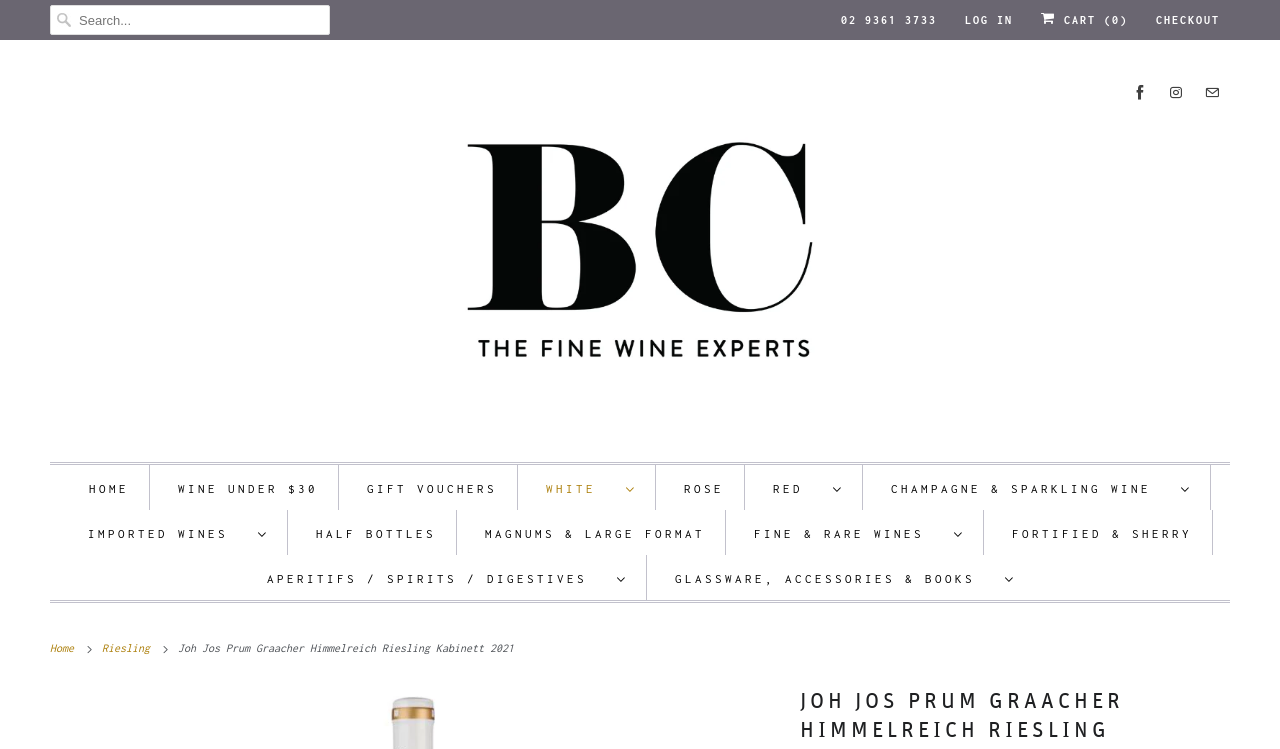Please specify the bounding box coordinates of the clickable region to carry out the following instruction: "View the shopping cart". The coordinates should be four float numbers between 0 and 1, in the format [left, top, right, bottom].

[0.813, 0.007, 0.881, 0.047]